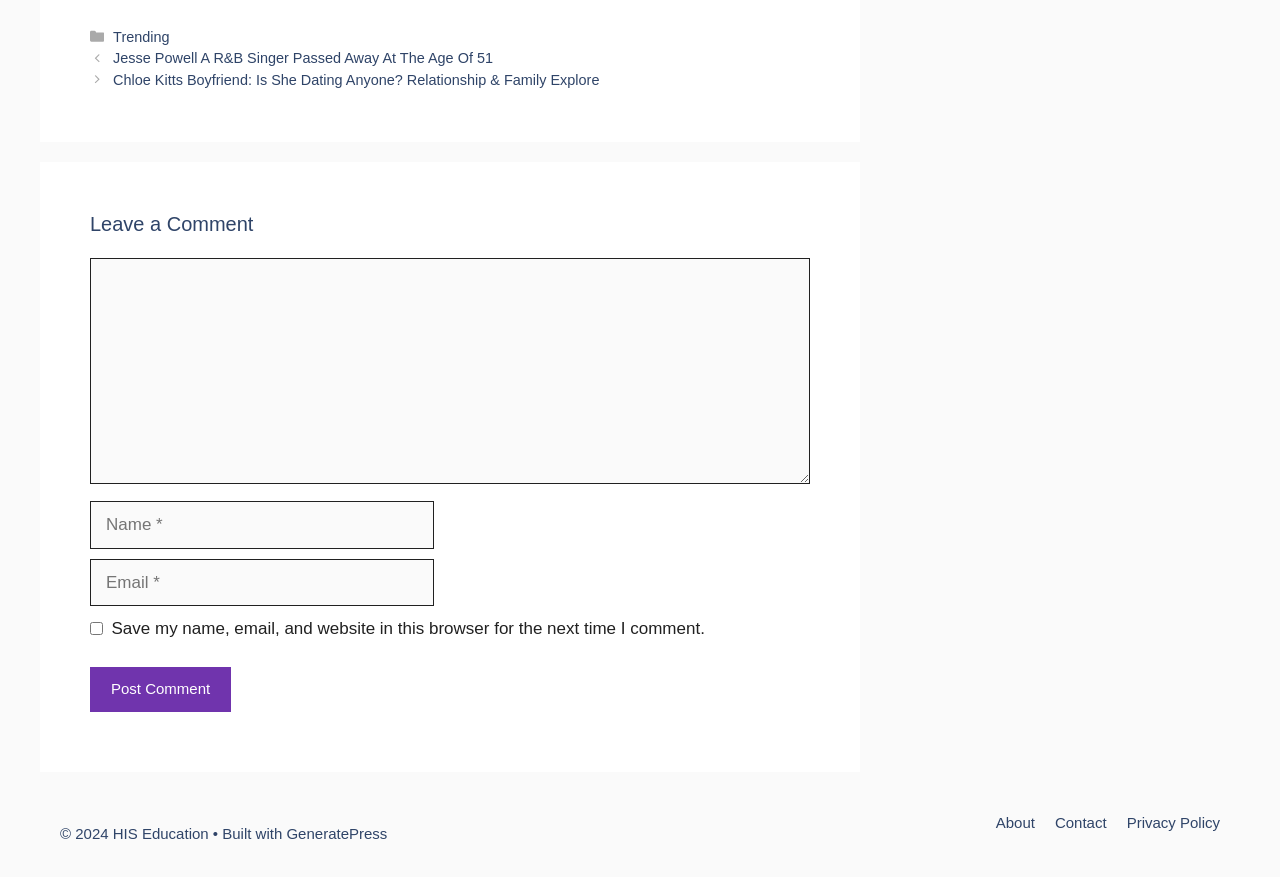Can you pinpoint the bounding box coordinates for the clickable element required for this instruction: "Leave a comment"? The coordinates should be four float numbers between 0 and 1, i.e., [left, top, right, bottom].

[0.07, 0.294, 0.633, 0.551]